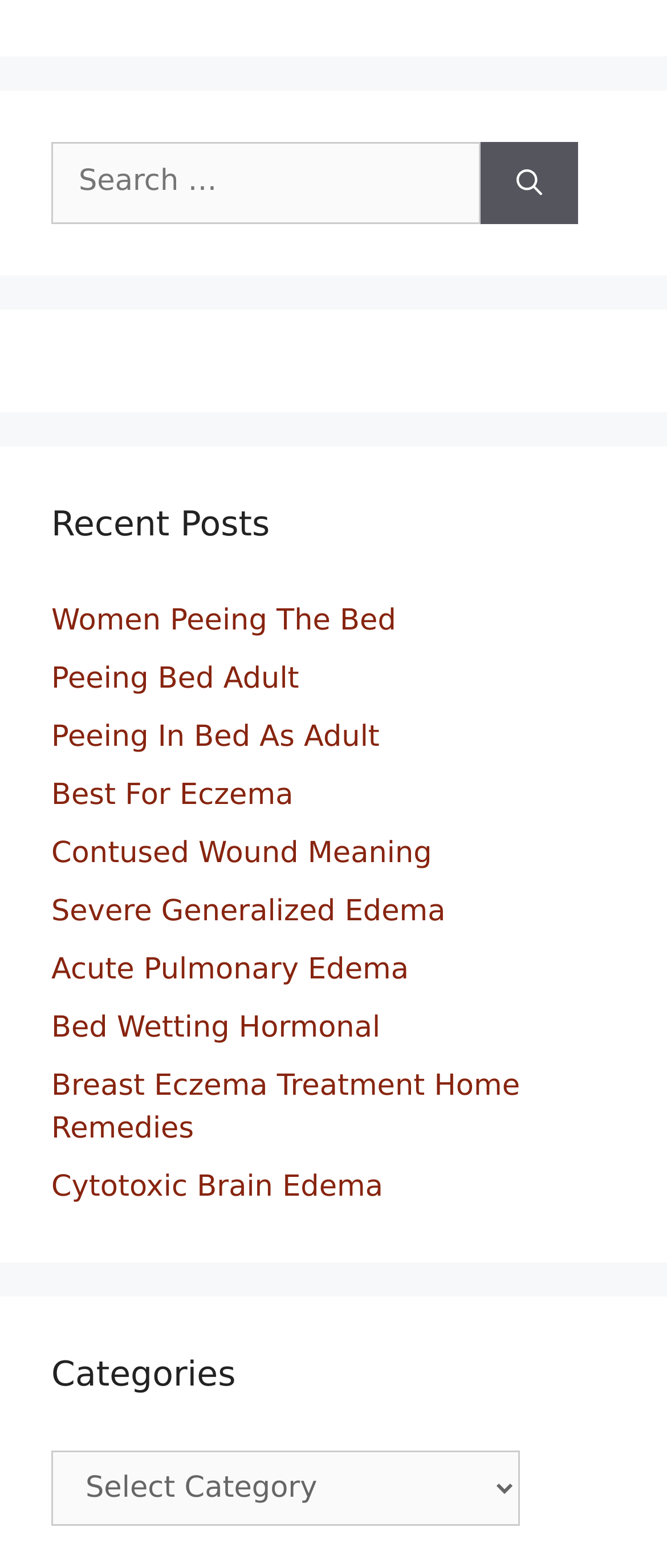What is the layout of the webpage?
Carefully examine the image and provide a detailed answer to the question.

The webpage appears to have a header section at the top with a search box, followed by a section listing recent posts, and finally a section at the bottom with a categories dropdown. This layout suggests that the website is organized to facilitate searching and browsing of content.